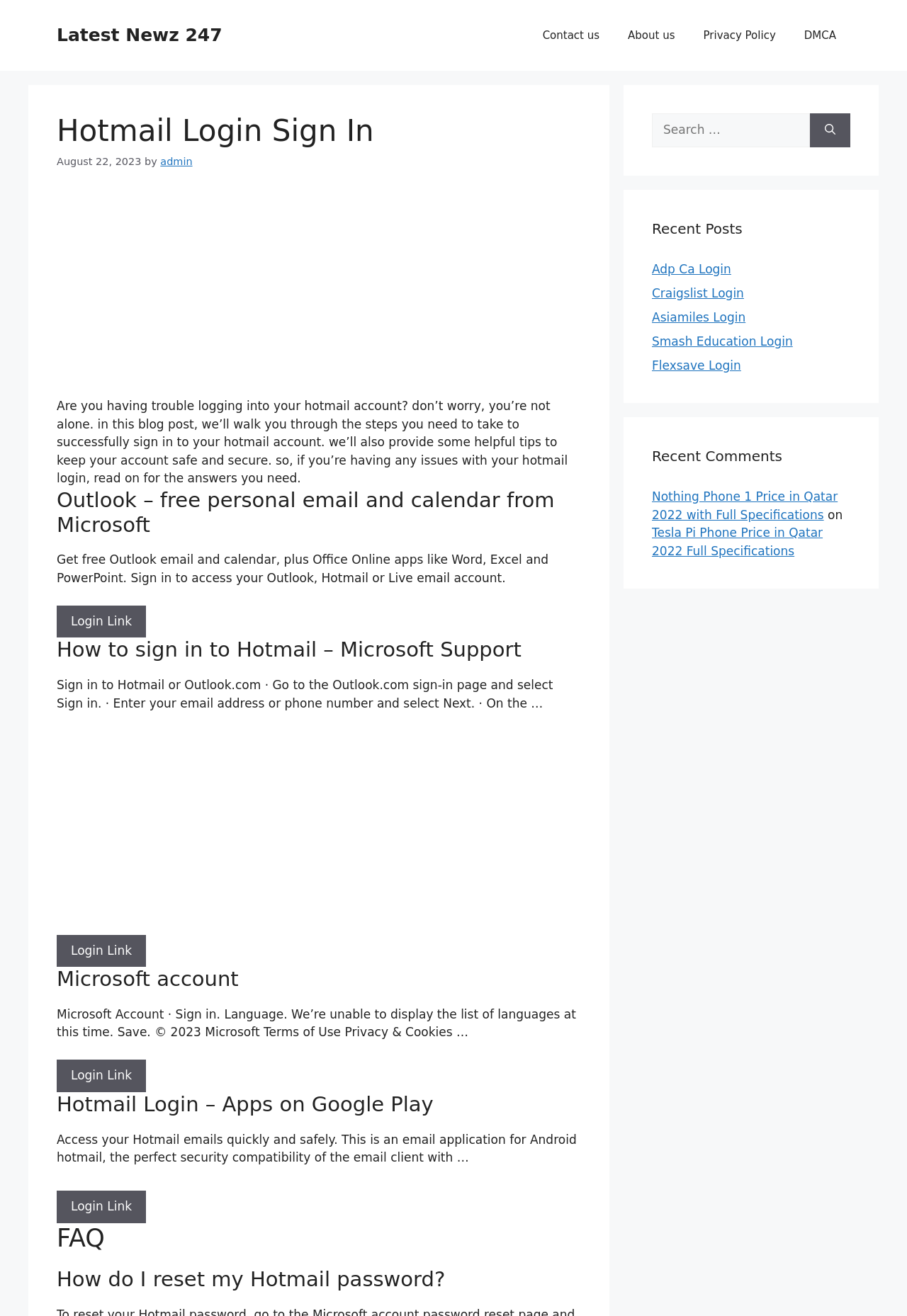Can you specify the bounding box coordinates for the region that should be clicked to fulfill this instruction: "Click on Contact us".

[0.583, 0.011, 0.677, 0.043]